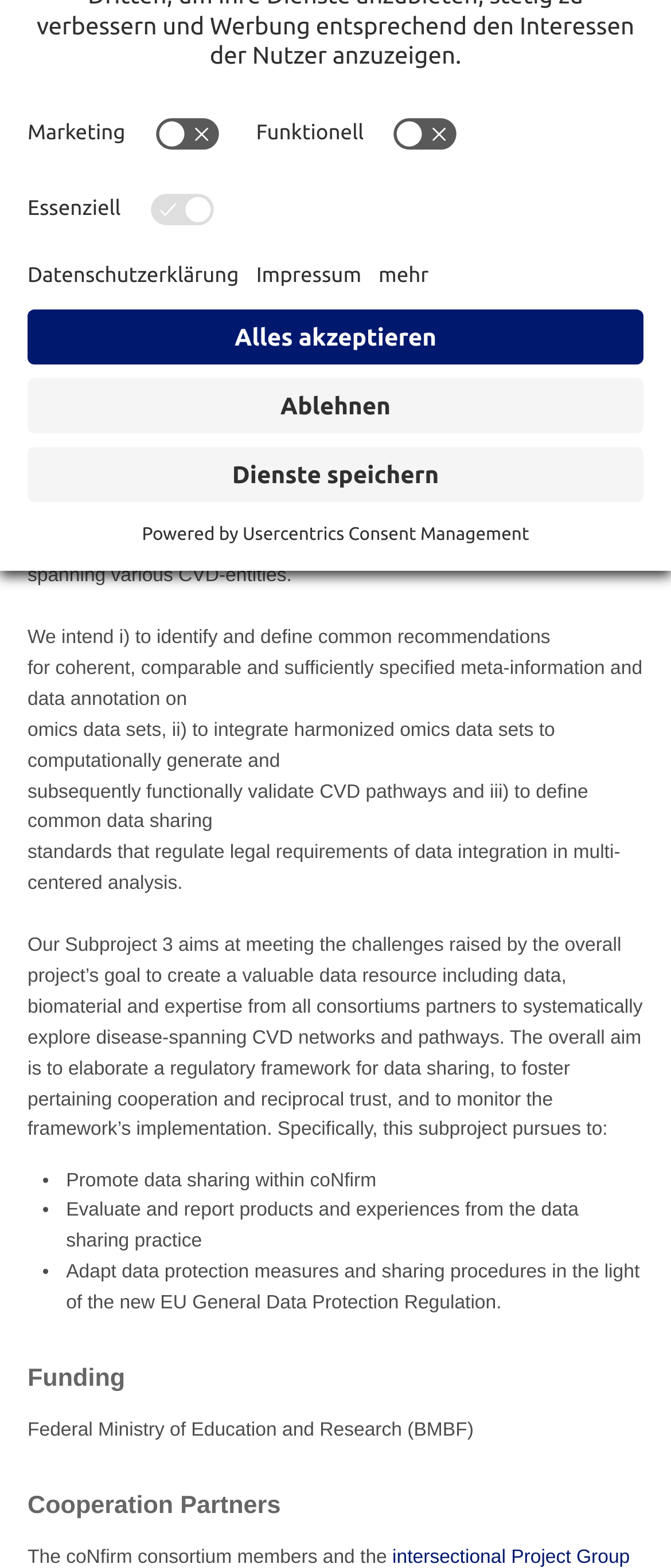Using the description "mehr", locate and provide the bounding box of the UI element.

[0.564, 0.164, 0.639, 0.184]